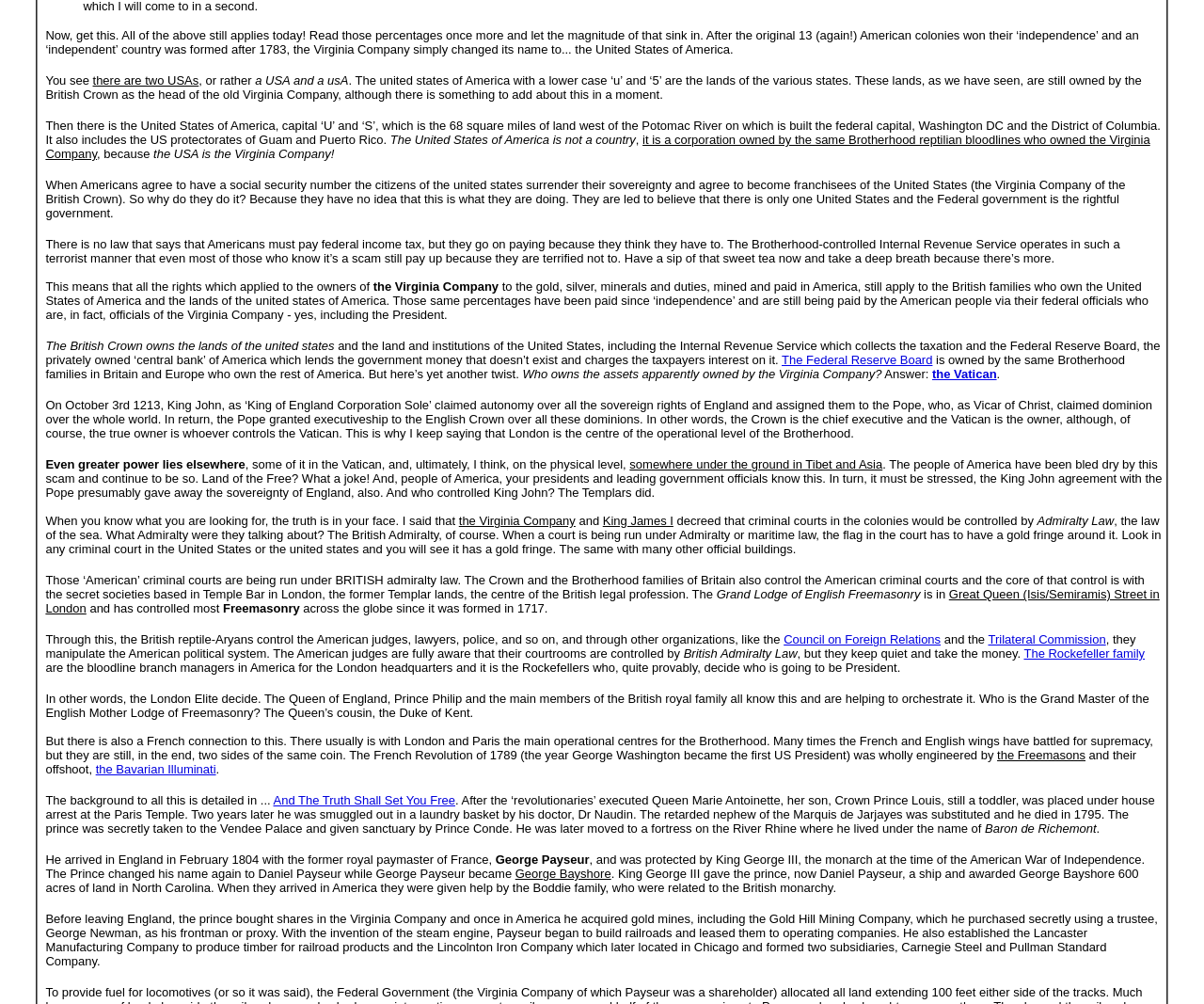What is the name of the book mentioned in the text?
We need a detailed and meticulous answer to the question.

The text mentions the book 'And The Truth Shall Set You Free' as a source that provides more information on the background of the events described in the text.